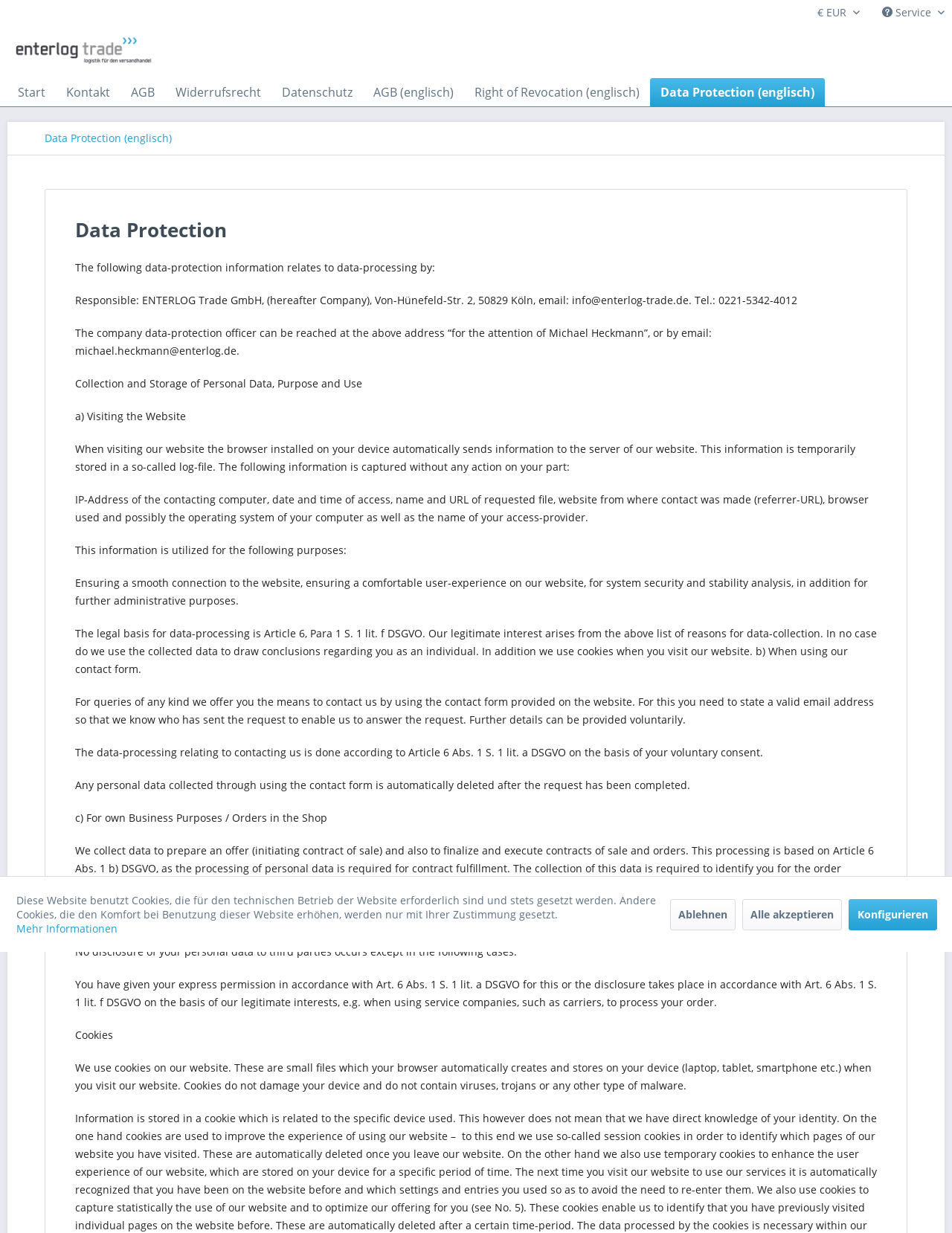Bounding box coordinates should be in the format (top-left x, top-left y, bottom-right x, bottom-right y) and all values should be floating point numbers between 0 and 1. Determine the bounding box coordinate for the UI element described as: Ablehnen

[0.704, 0.729, 0.772, 0.754]